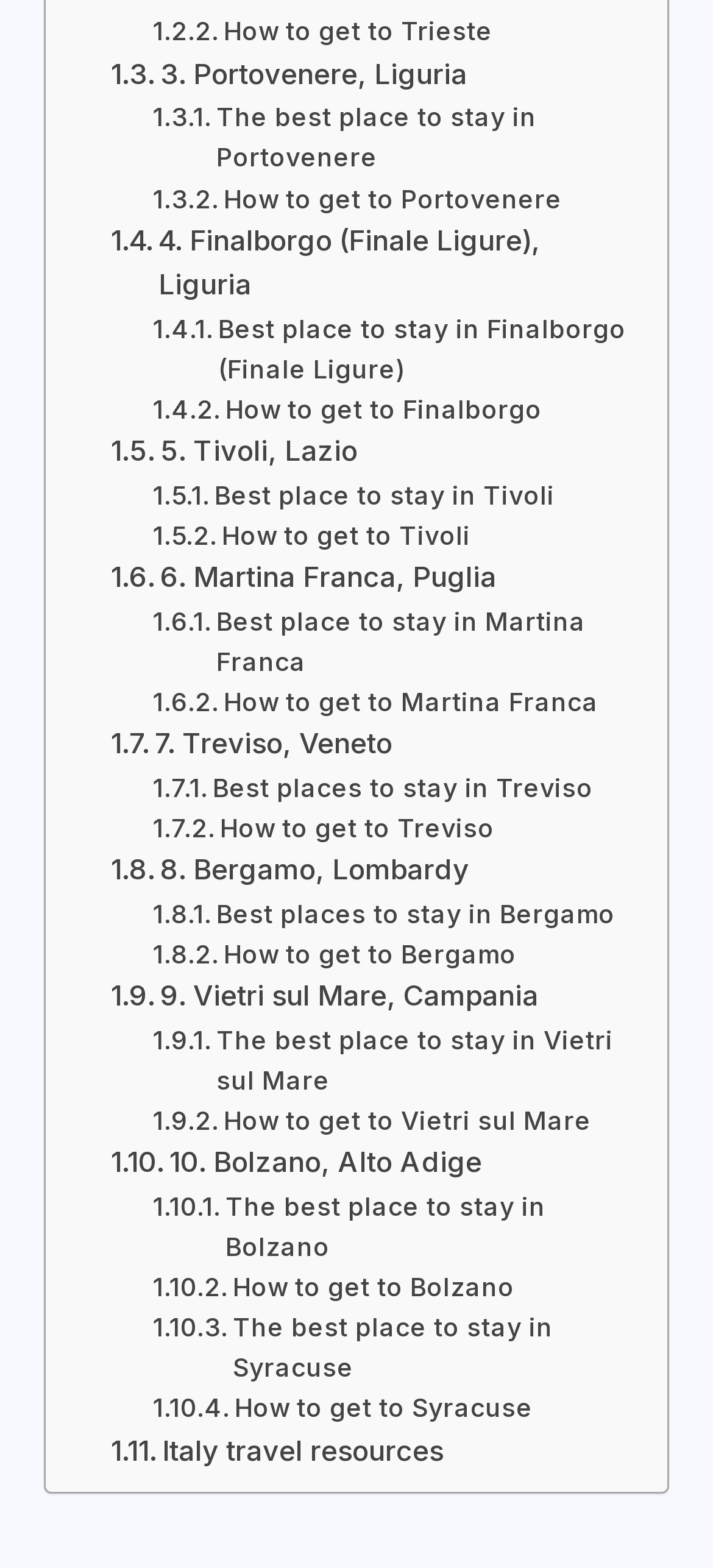How many 'How to get to' links are there on this webpage?
Based on the visual information, provide a detailed and comprehensive answer.

I counted the number of links that contain the phrase 'How to get to' and found 10 links on this webpage.